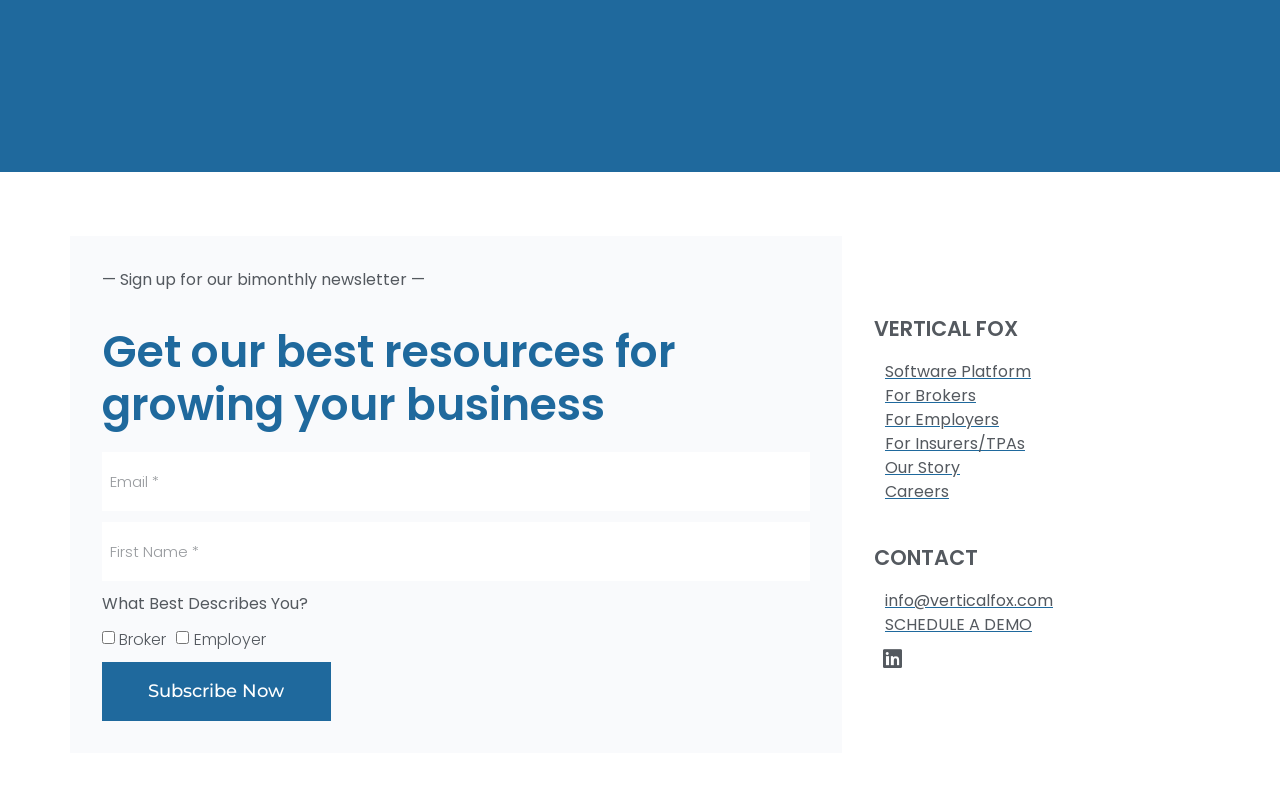How many links are there in the 'VERTICAL FOX' section?
Analyze the image and deliver a detailed answer to the question.

The 'VERTICAL FOX' section has several links including 'Software Platform', 'For Brokers', 'For Employers', 'For Insurers/TPAs', 'Our Story', 'Careers', and 'CONTACT'. Therefore, there are 7 links in this section.